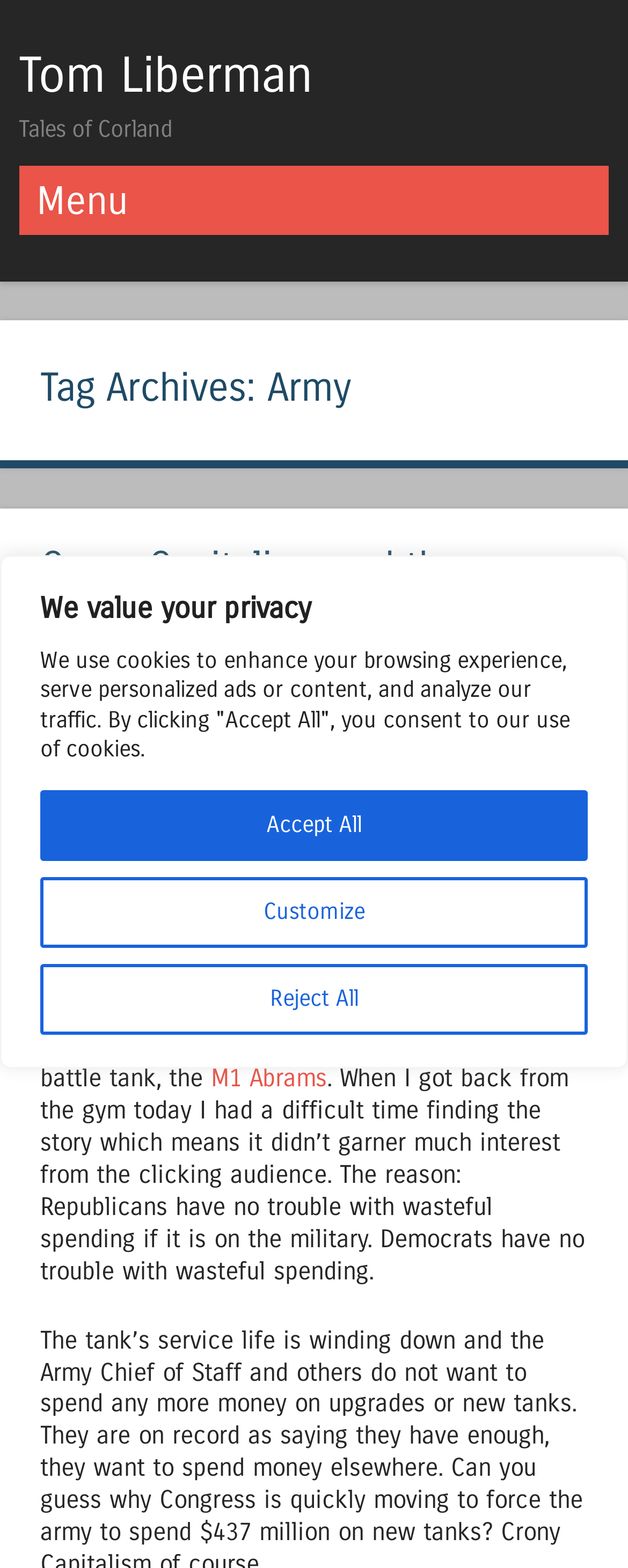What is the date of the article?
Look at the screenshot and respond with a single word or phrase.

April 29, 2013